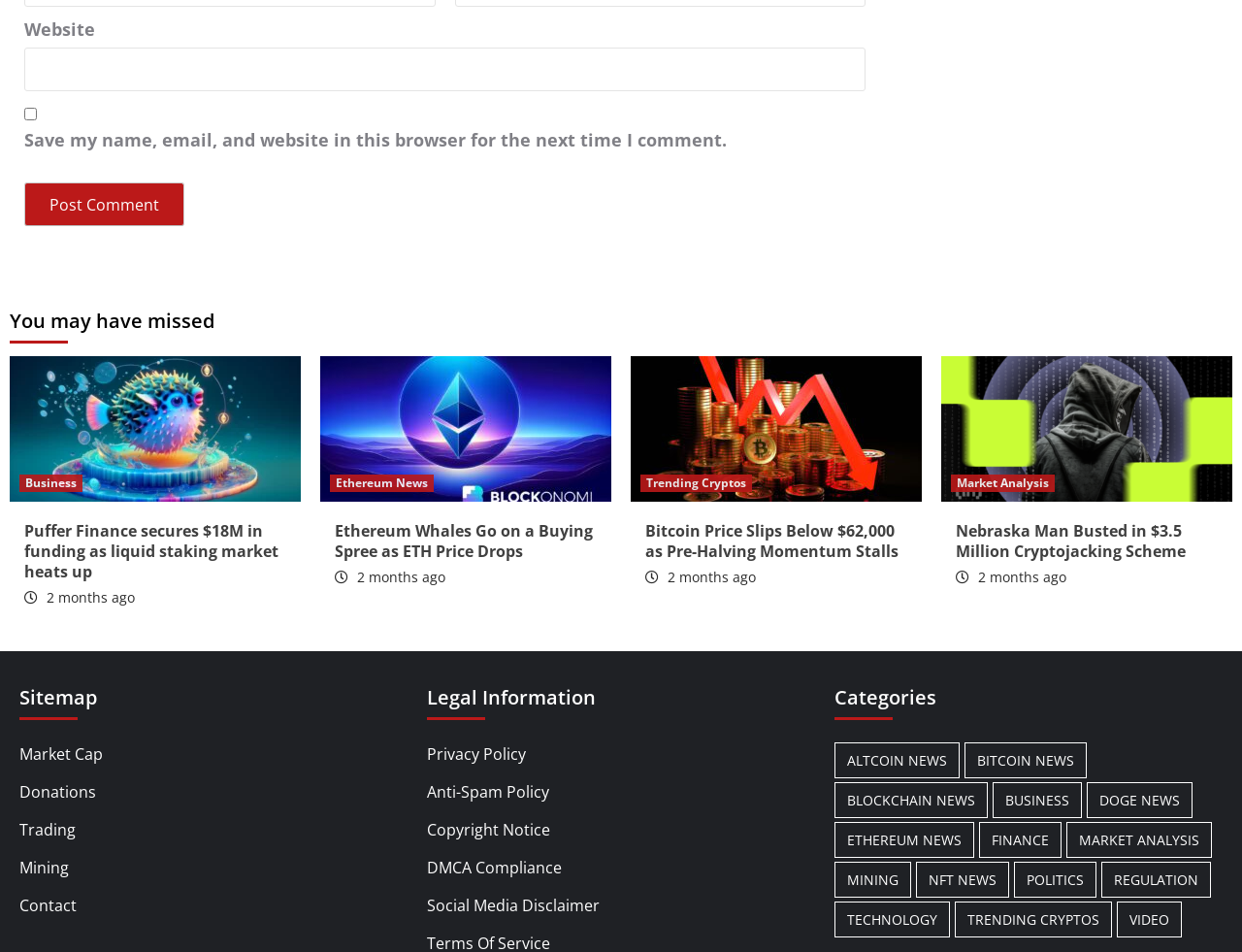Locate the bounding box coordinates of the region to be clicked to comply with the following instruction: "visit the sitemap". The coordinates must be four float numbers between 0 and 1, in the form [left, top, right, bottom].

[0.016, 0.709, 0.328, 0.769]